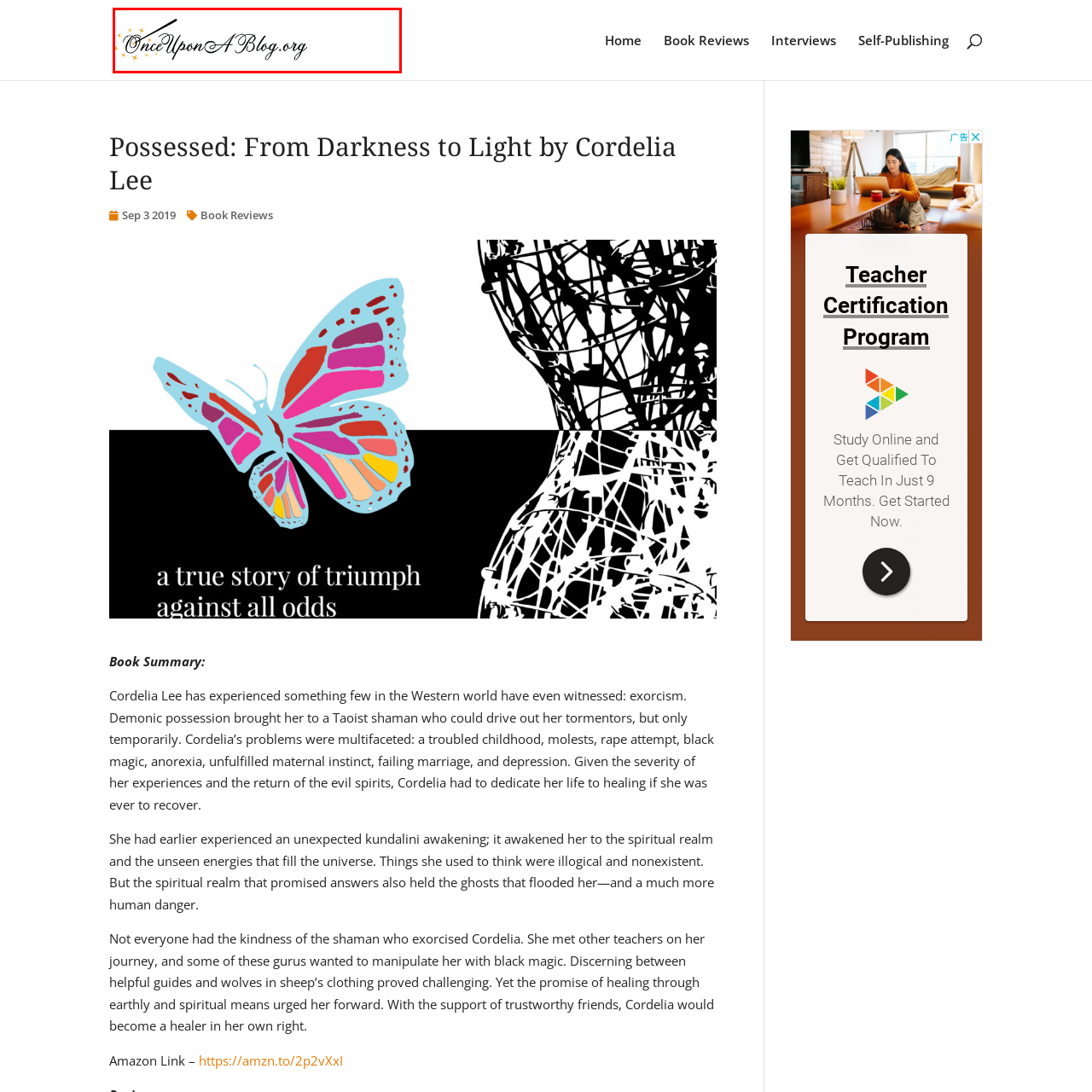What is the tone of the blog?
Carefully examine the image highlighted by the red bounding box and provide a detailed answer to the question.

The elegant typography and the whimsical design of the logo, featuring a magic wand adorned with stars, create a sense of enchantment and creativity, suggesting that the tone of the blog is charming and inviting, making readers feel welcome and engaged.